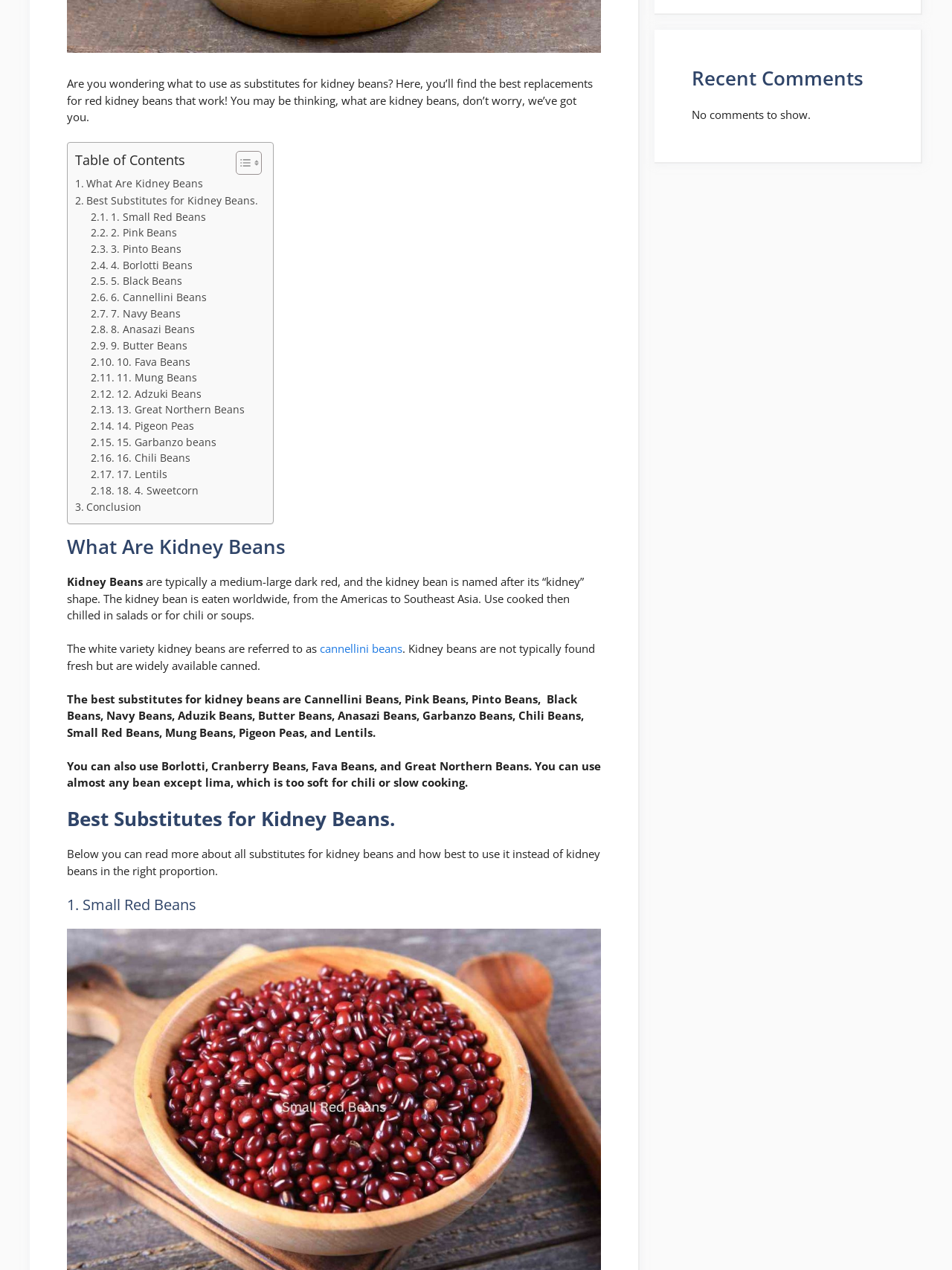Find the bounding box of the web element that fits this description: "cannellini beans".

[0.336, 0.505, 0.423, 0.517]